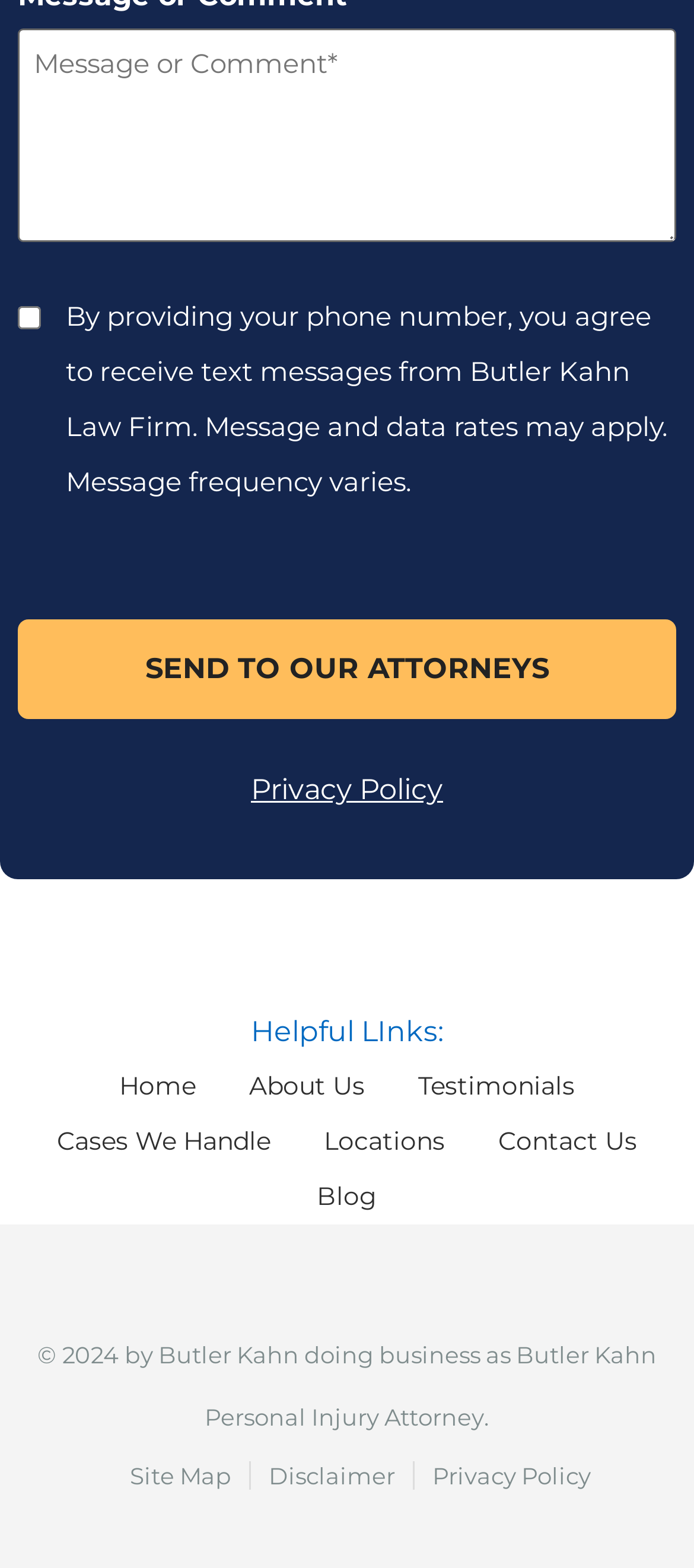Please specify the bounding box coordinates of the clickable region to carry out the following instruction: "View privacy policy". The coordinates should be four float numbers between 0 and 1, in the format [left, top, right, bottom].

[0.362, 0.493, 0.638, 0.515]